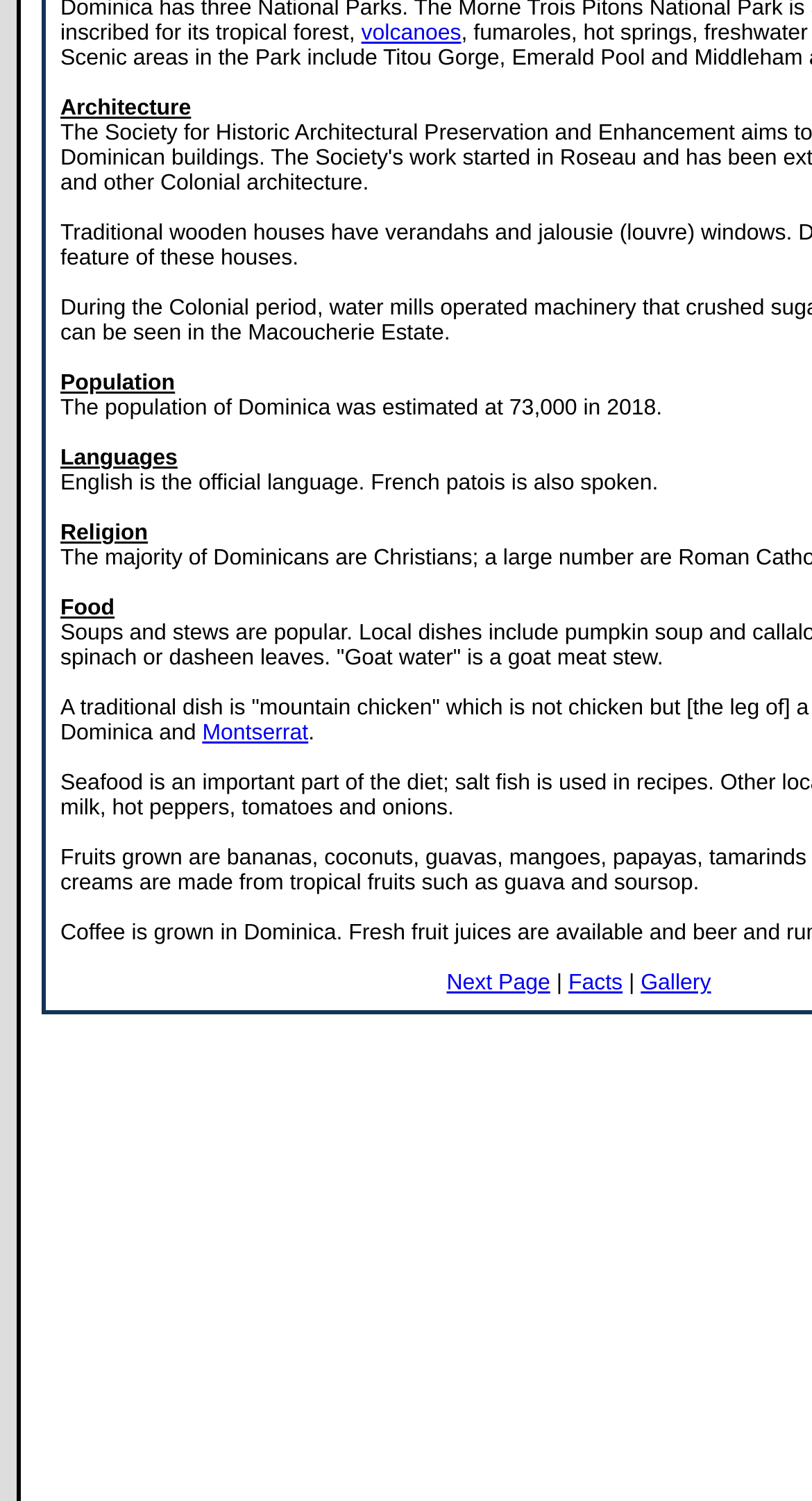Using the provided description: "parent_node: Name name="form_fields[name]" placeholder="Name"", find the bounding box coordinates of the corresponding UI element. The output should be four float numbers between 0 and 1, in the format [left, top, right, bottom].

None